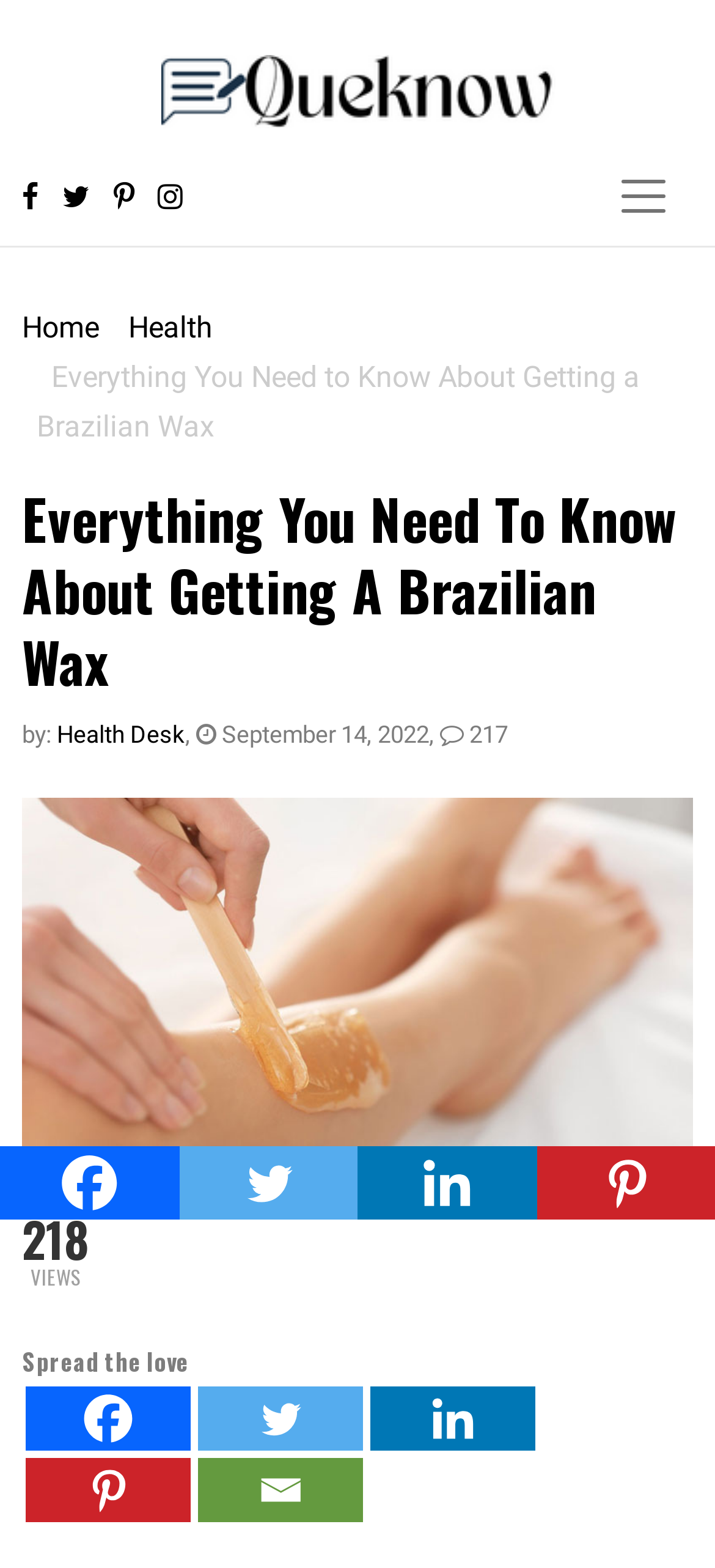How many views does the article have?
Based on the screenshot, answer the question with a single word or phrase.

218